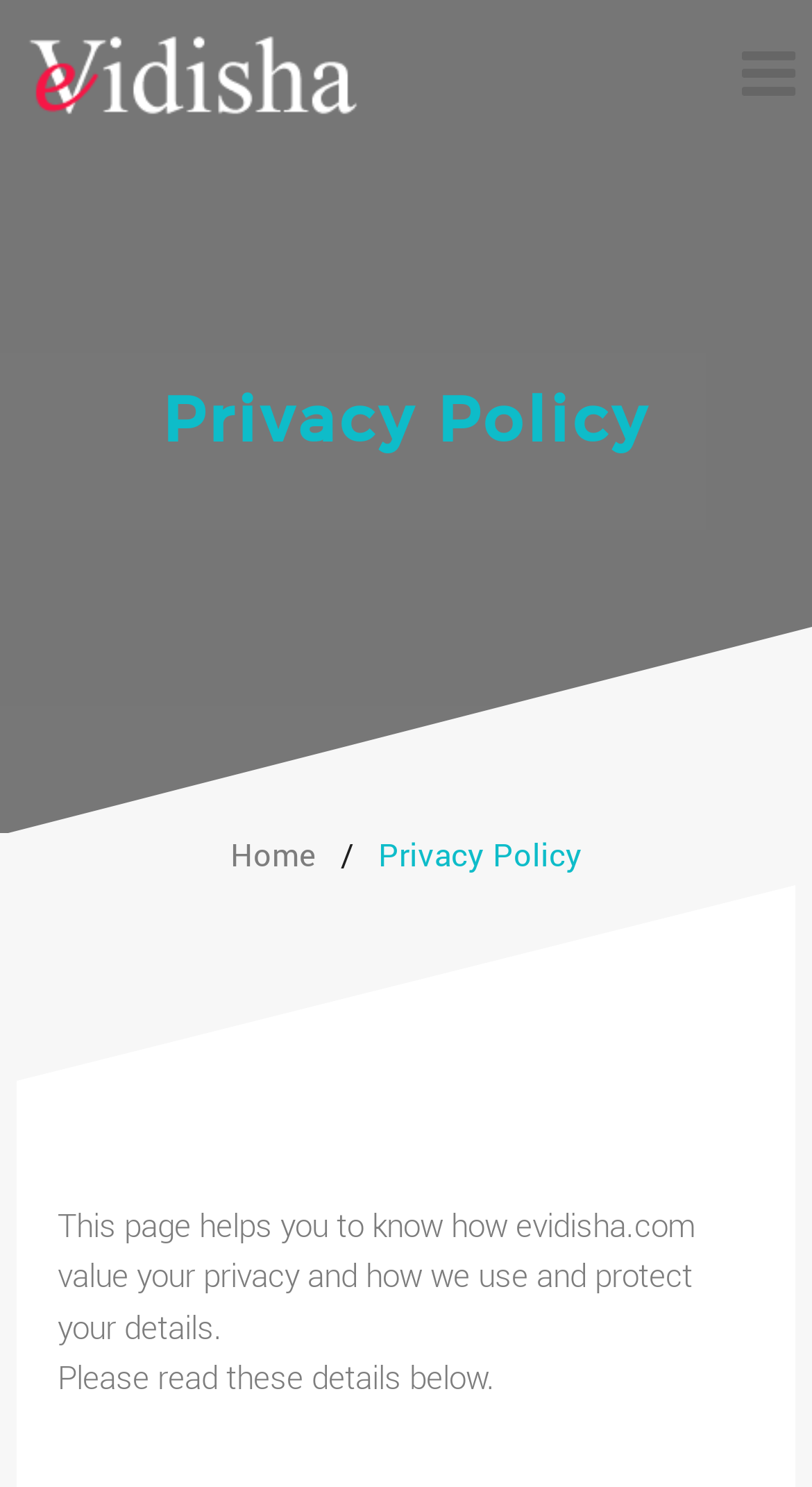Please determine the bounding box of the UI element that matches this description: parent_node: Home. The coordinates should be given as (top-left x, top-left y, bottom-right x, bottom-right y), with all values between 0 and 1.

[0.836, 0.02, 0.98, 0.08]